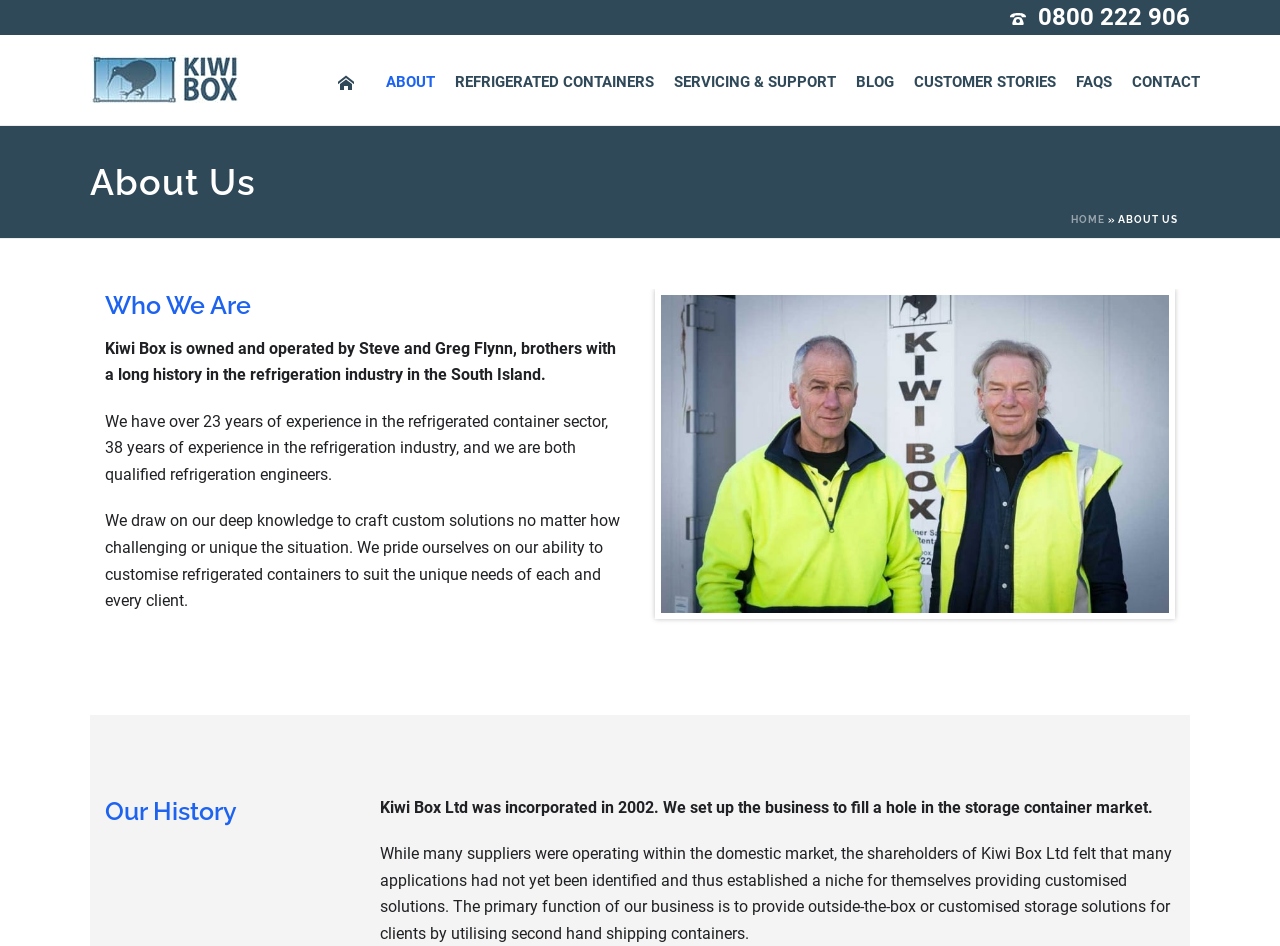Please specify the coordinates of the bounding box for the element that should be clicked to carry out this instruction: "Learn about Our History". The coordinates must be four float numbers between 0 and 1, formatted as [left, top, right, bottom].

[0.082, 0.84, 0.273, 0.874]